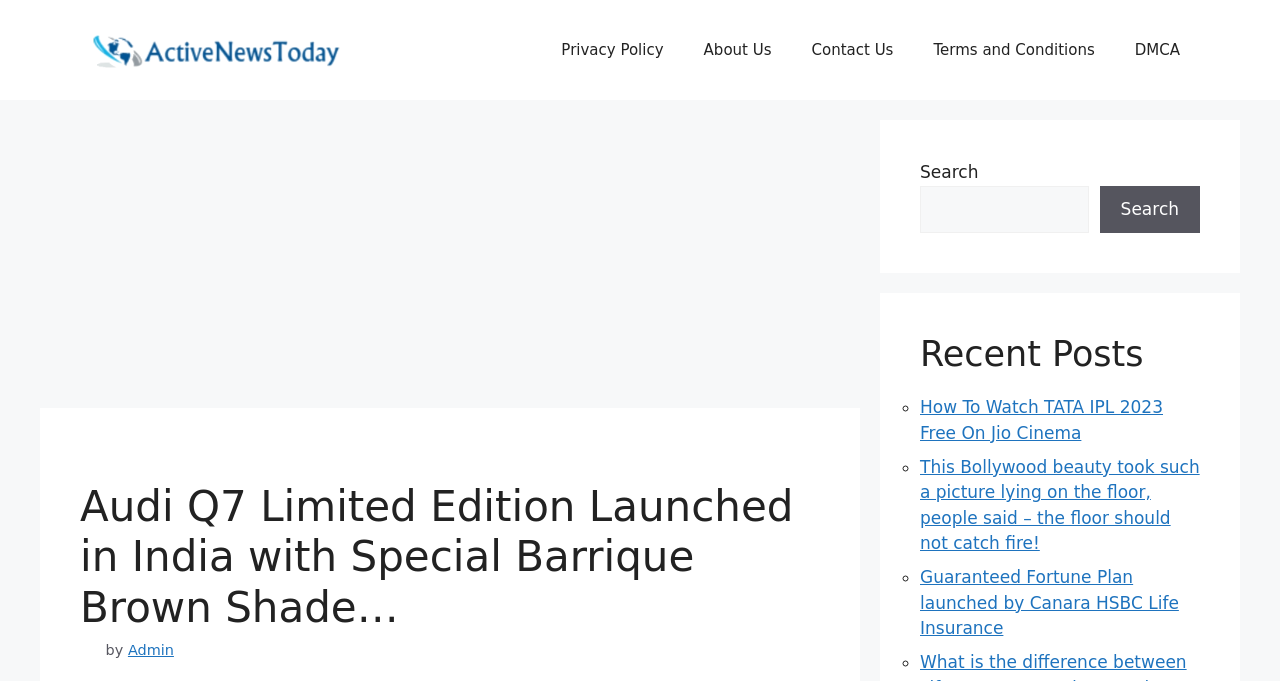Use the information in the screenshot to answer the question comprehensively: What type of content is listed under 'Recent Posts'?

The 'Recent Posts' section lists several links with titles that appear to be news articles, such as 'How To Watch TATA IPL 2023 Free On Jio Cinema' and 'This Bollywood beauty took such a picture lying on the floor, people said – the floor should not catch fire!'. This suggests that the content listed under 'Recent Posts' is news articles or blog posts.